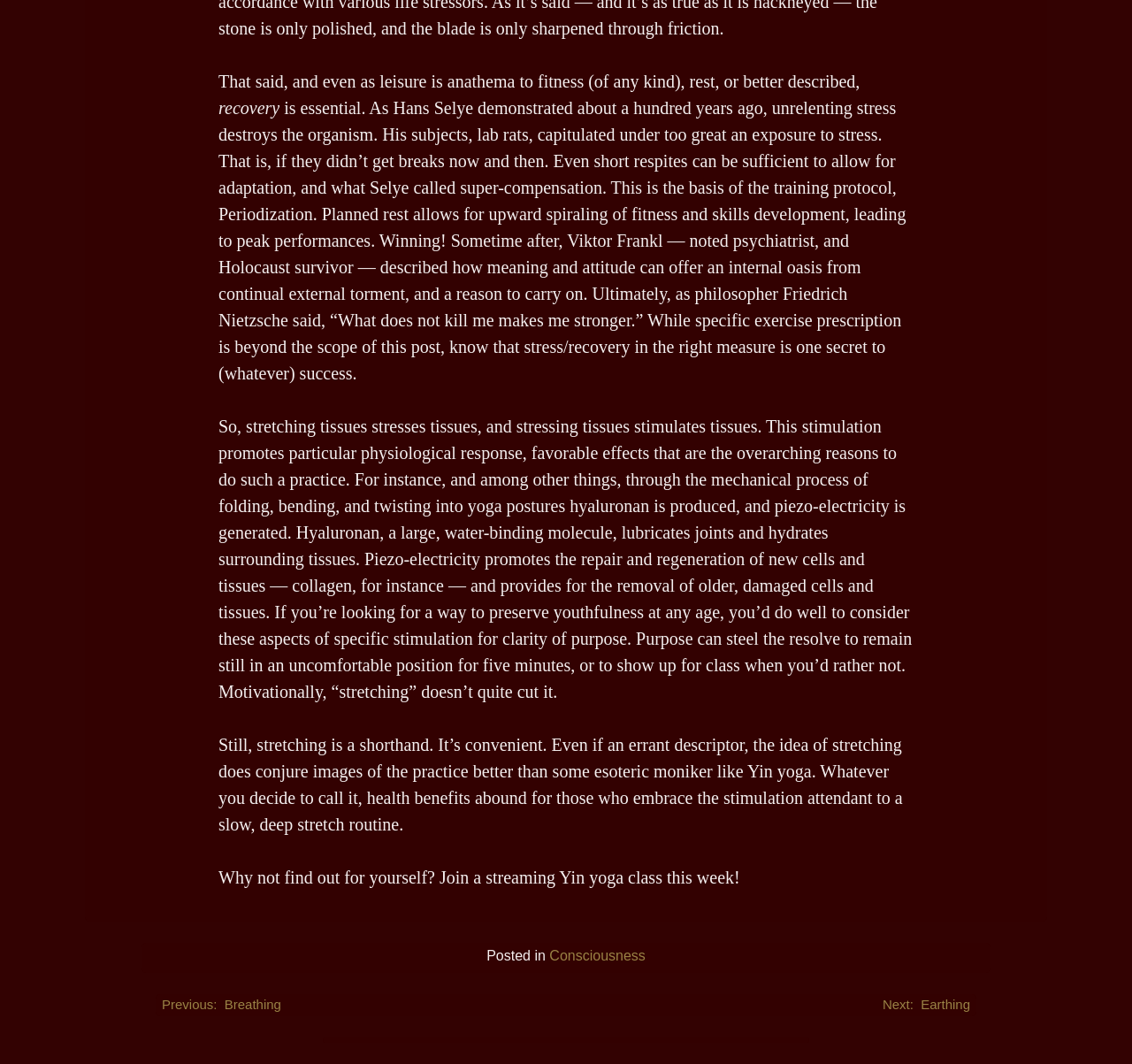What is the main topic of this article?
Based on the image content, provide your answer in one word or a short phrase.

Yin yoga